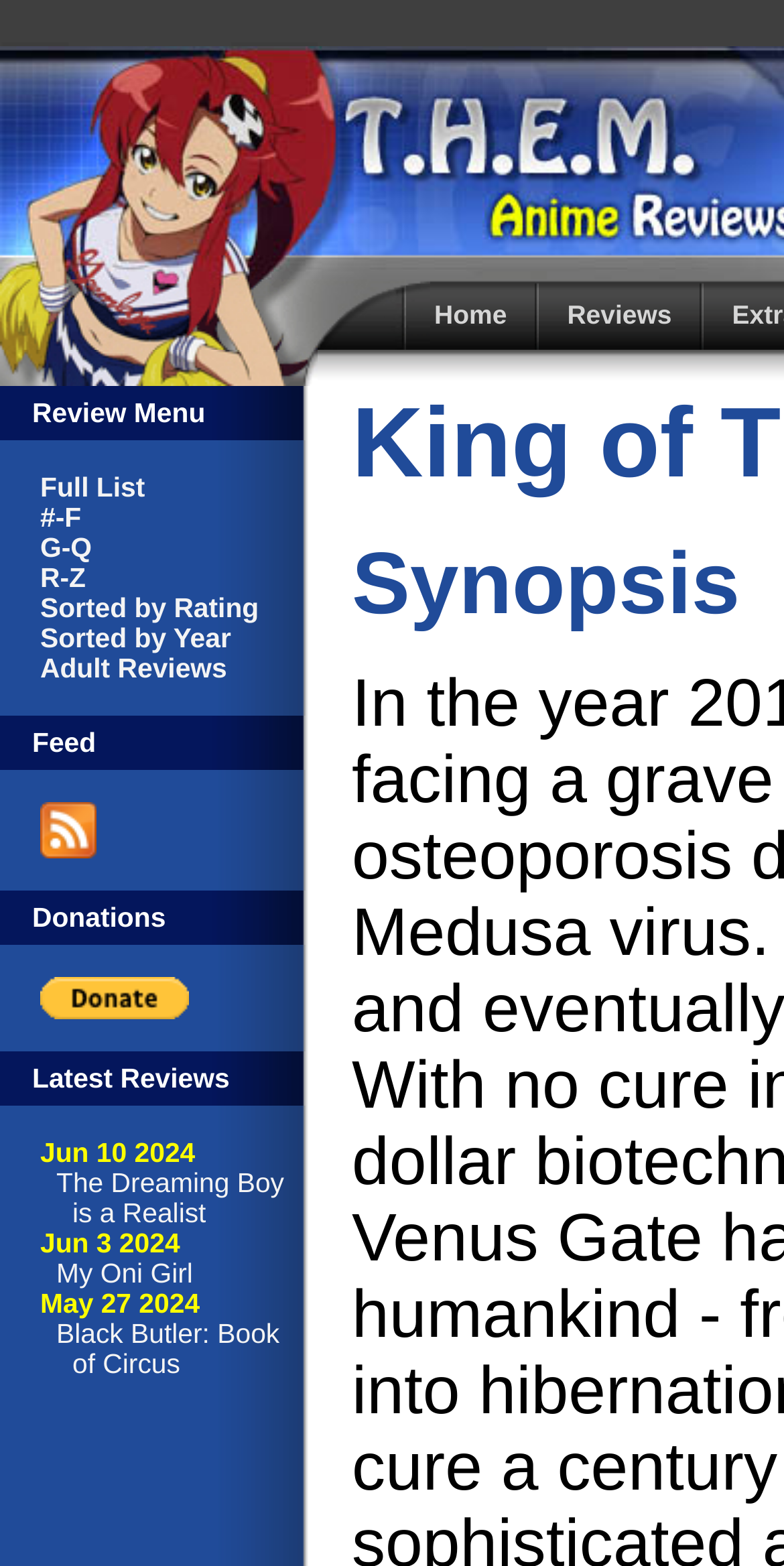What is the purpose of the 'Donations' section?
Please provide a single word or phrase as the answer based on the screenshot.

To accept PayPal donations